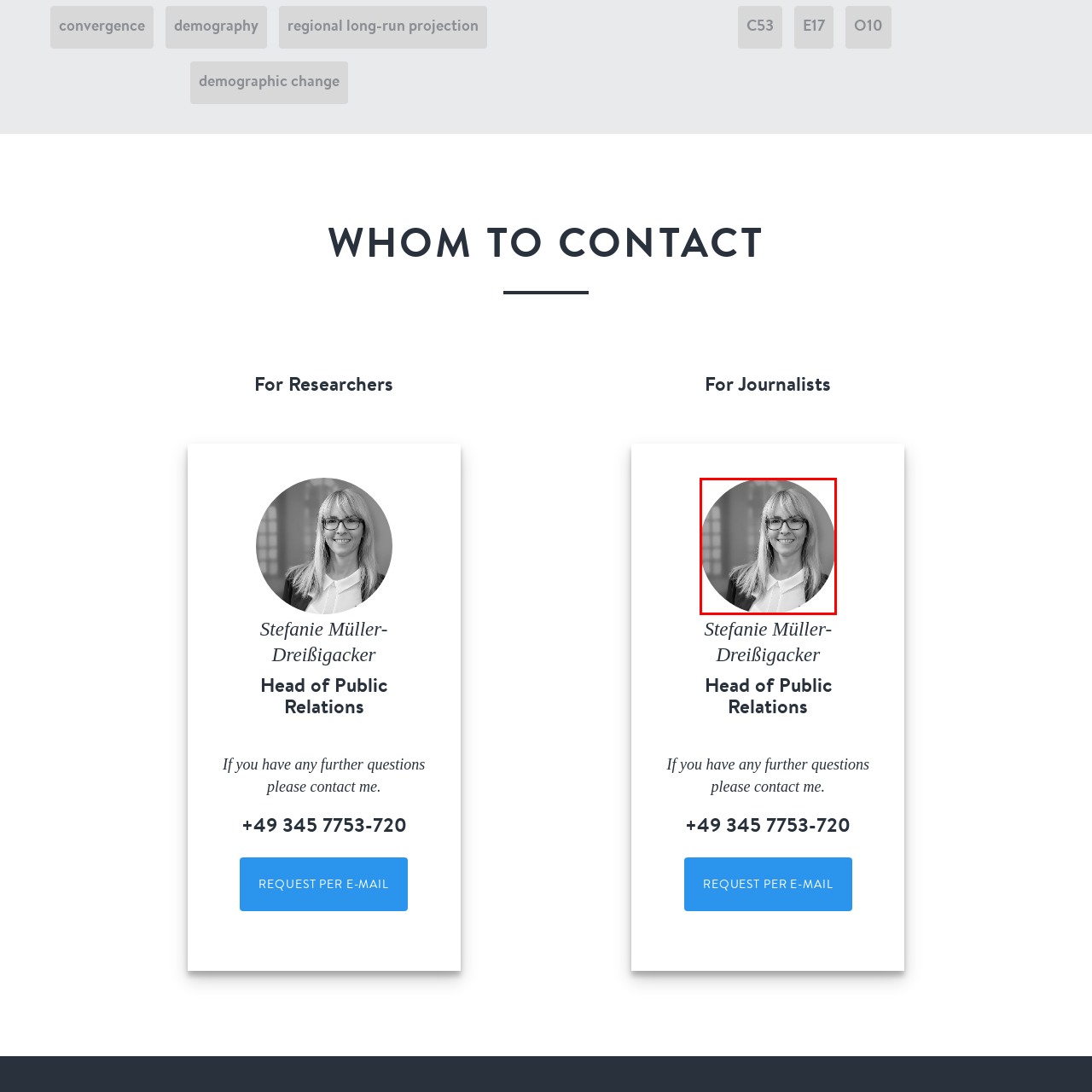Create a detailed narrative describing the image bounded by the red box.

The image features a professional portrait of a woman with long, straight hair and glasses, set against a softly blurred background. She wears a white collared shirt and a dark blazer, projecting a confident and approachable demeanor. This image is associated with her role as the Head of Public Relations. Below the portrait, a caption identifies her position, emphasizing her accessibility for further inquiries, reinforcing her professional presence.